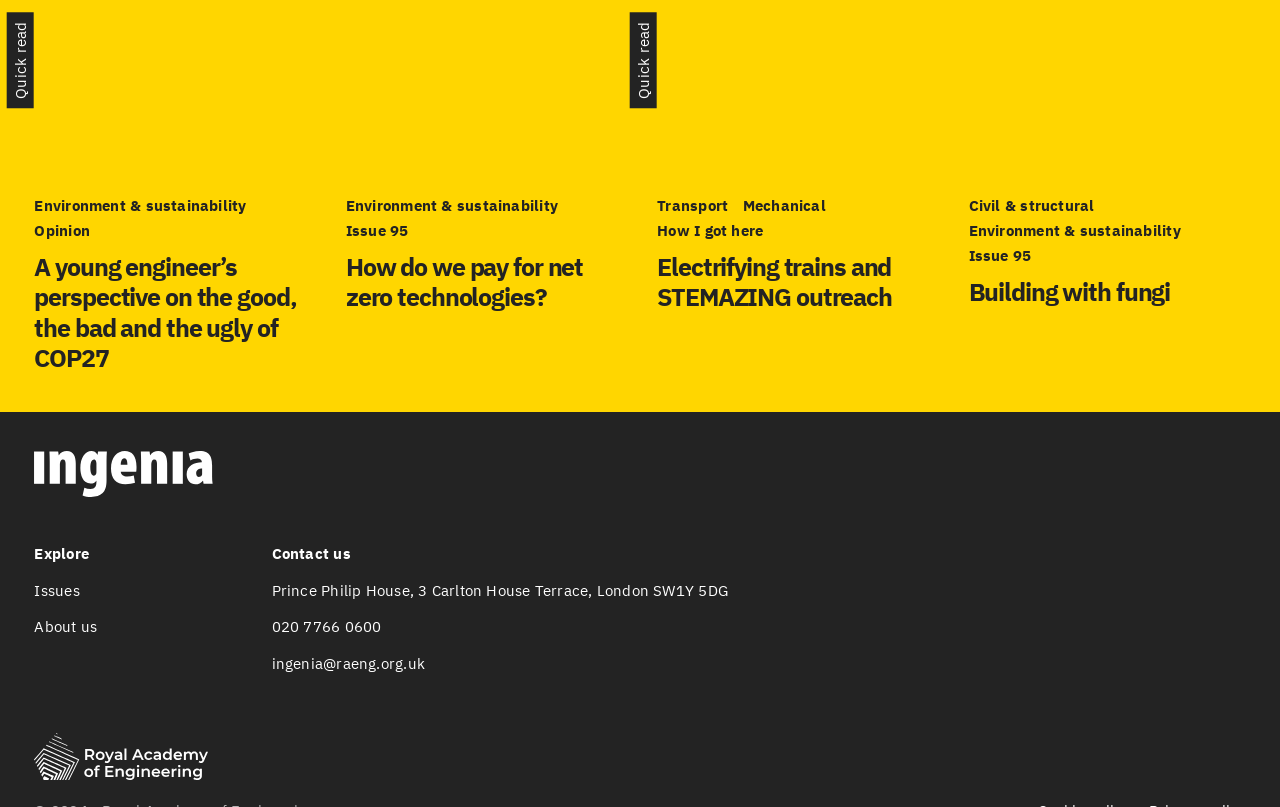Please specify the bounding box coordinates of the clickable section necessary to execute the following command: "Read about a young engineer’s perspective on COP27".

[0.027, 0.015, 0.243, 0.463]